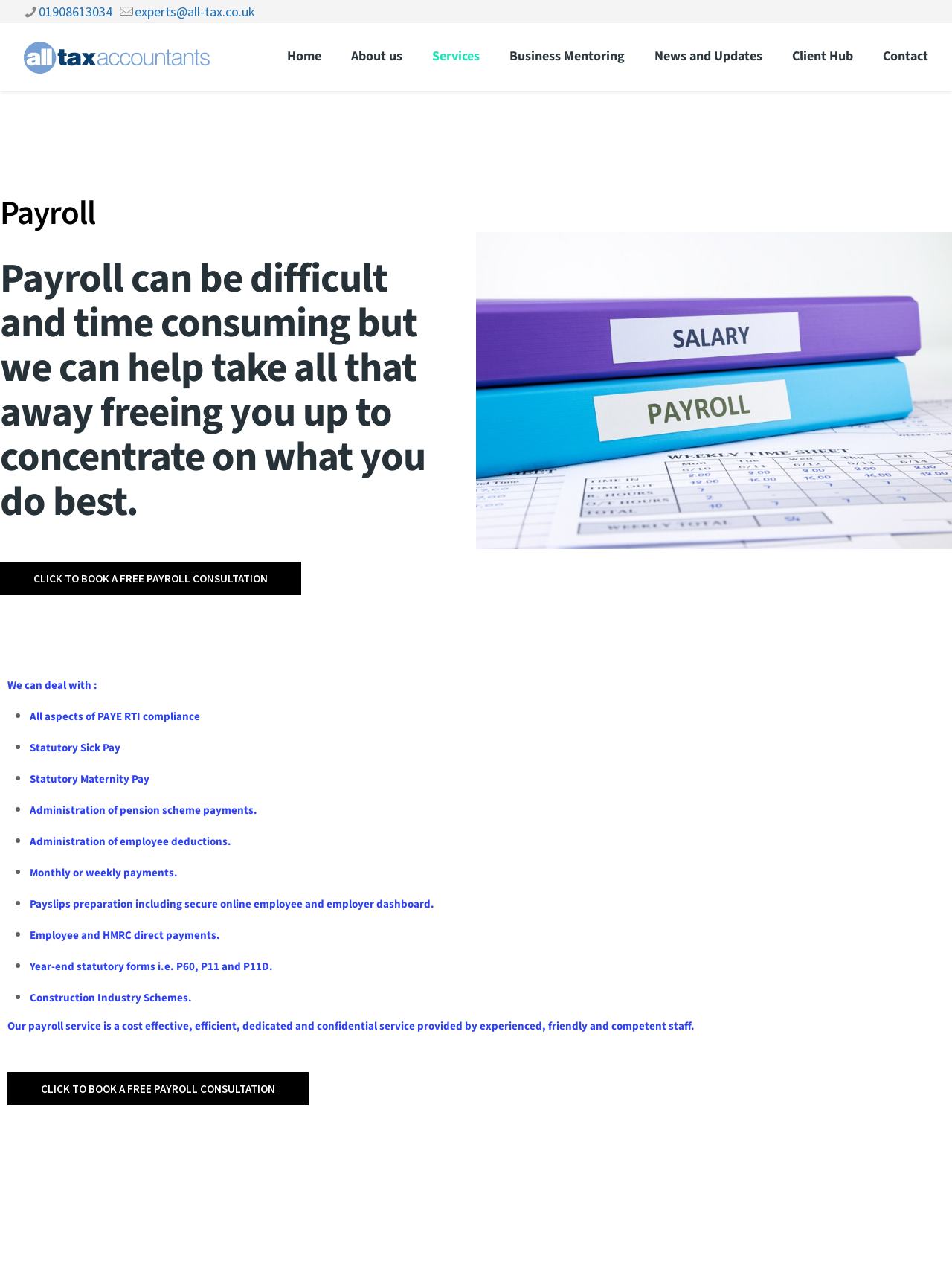What is the phone number of All Tax Accountants?
Please provide a single word or phrase in response based on the screenshot.

01908613034